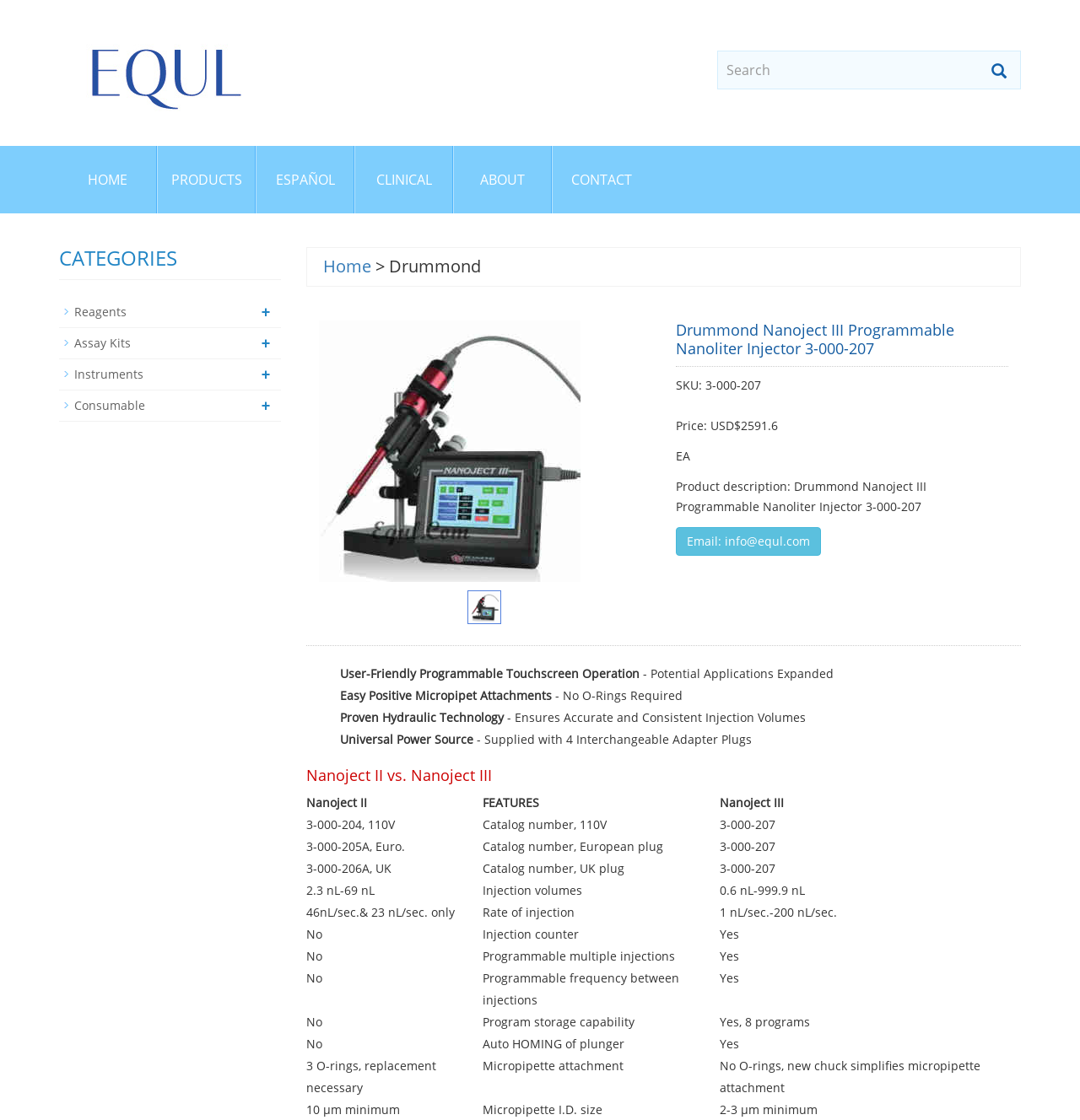Locate the bounding box coordinates of the element that needs to be clicked to carry out the instruction: "View product details". The coordinates should be given as four float numbers ranging from 0 to 1, i.e., [left, top, right, bottom].

[0.295, 0.286, 0.603, 0.519]